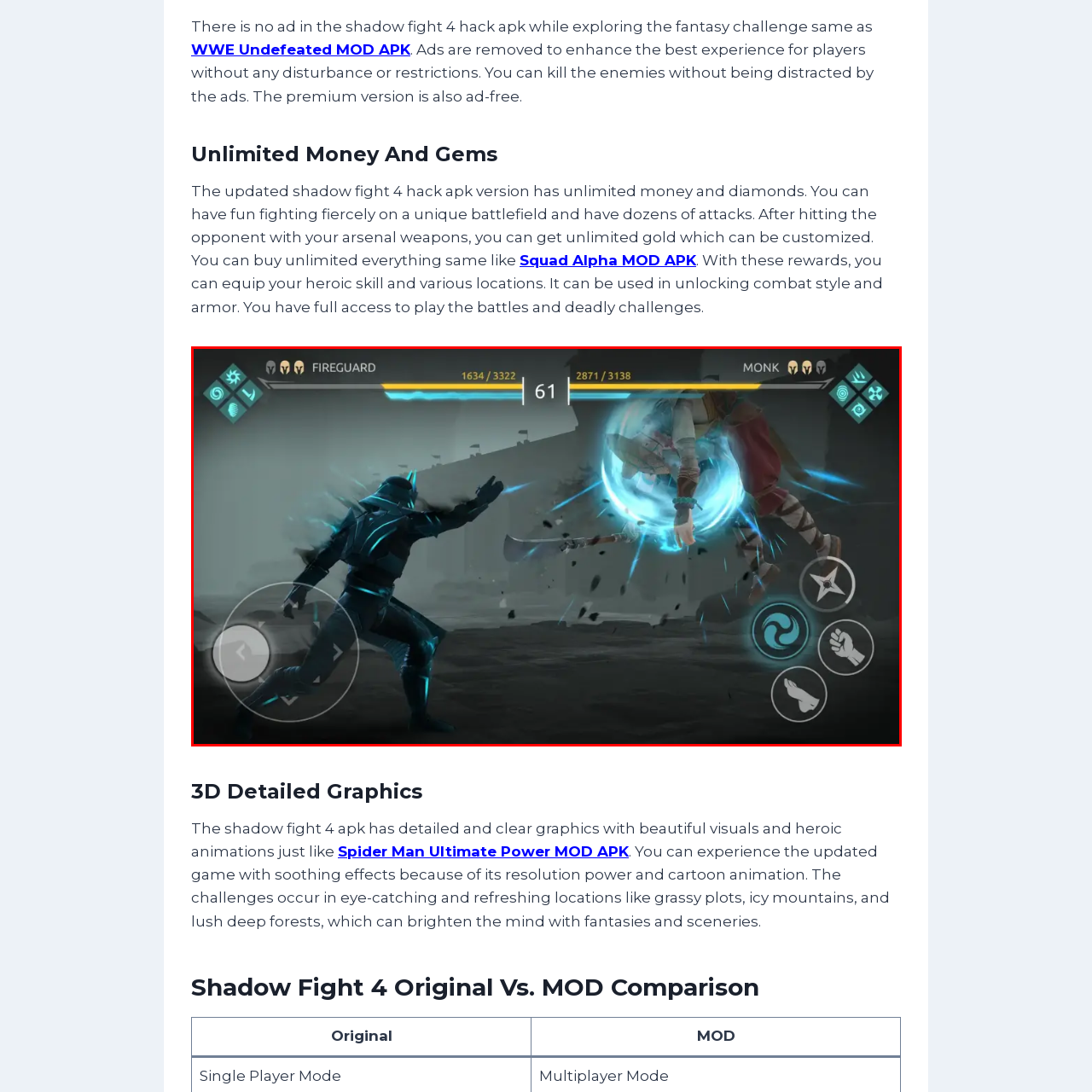Analyze the image highlighted by the red bounding box and give a one-word or phrase answer to the query: What is the color of the energy surrounding Monk's axe?

Blue